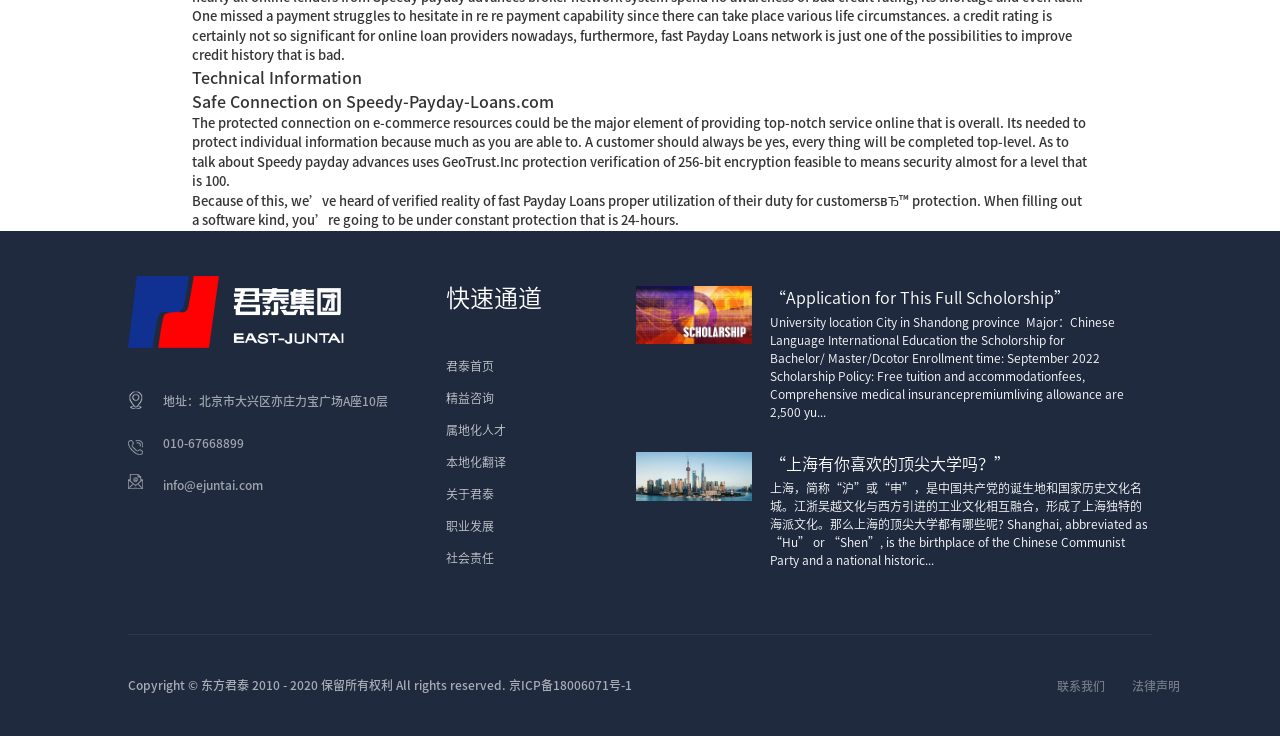Please identify the coordinates of the bounding box that should be clicked to fulfill this instruction: "Learn about the company's social responsibility".

[0.349, 0.749, 0.386, 0.766]